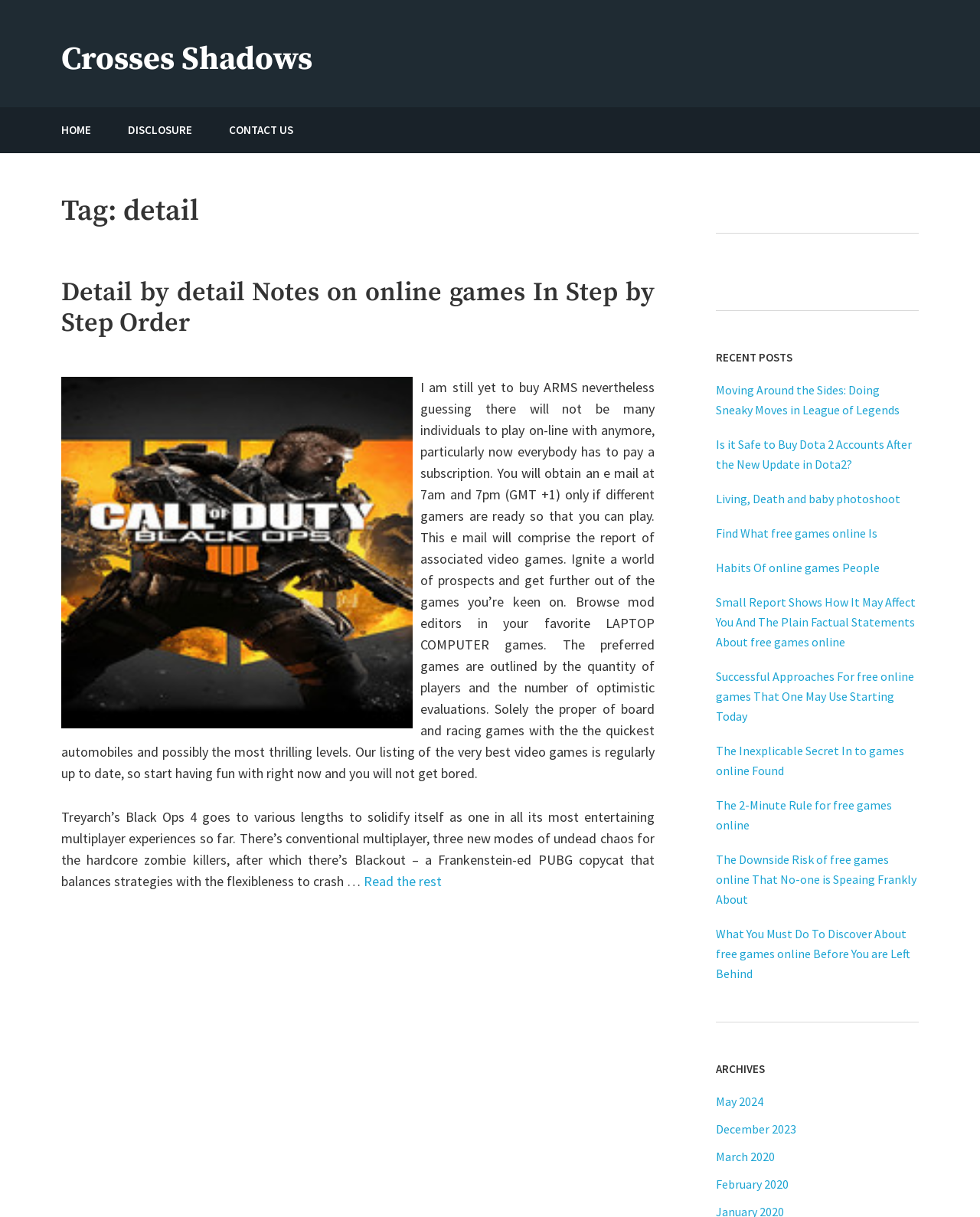Using the webpage screenshot, find the UI element described by HOME. Provide the bounding box coordinates in the format (top-left x, top-left y, bottom-right x, bottom-right y), ensuring all values are floating point numbers between 0 and 1.

[0.062, 0.088, 0.093, 0.126]